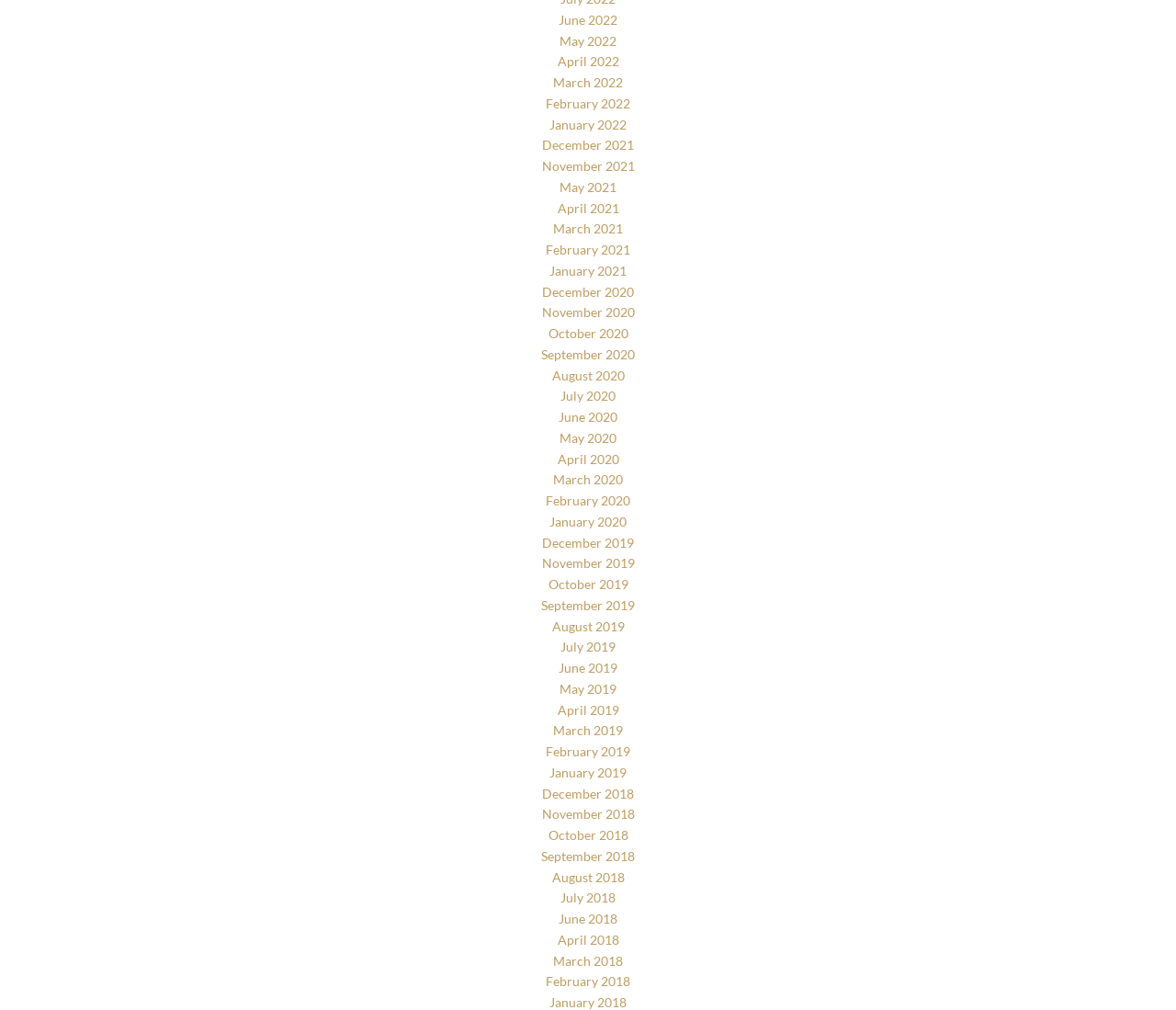Identify the coordinates of the bounding box for the element described below: "April 2019". Return the coordinates as four float numbers between 0 and 1: [left, top, right, bottom].

[0.474, 0.695, 0.526, 0.71]